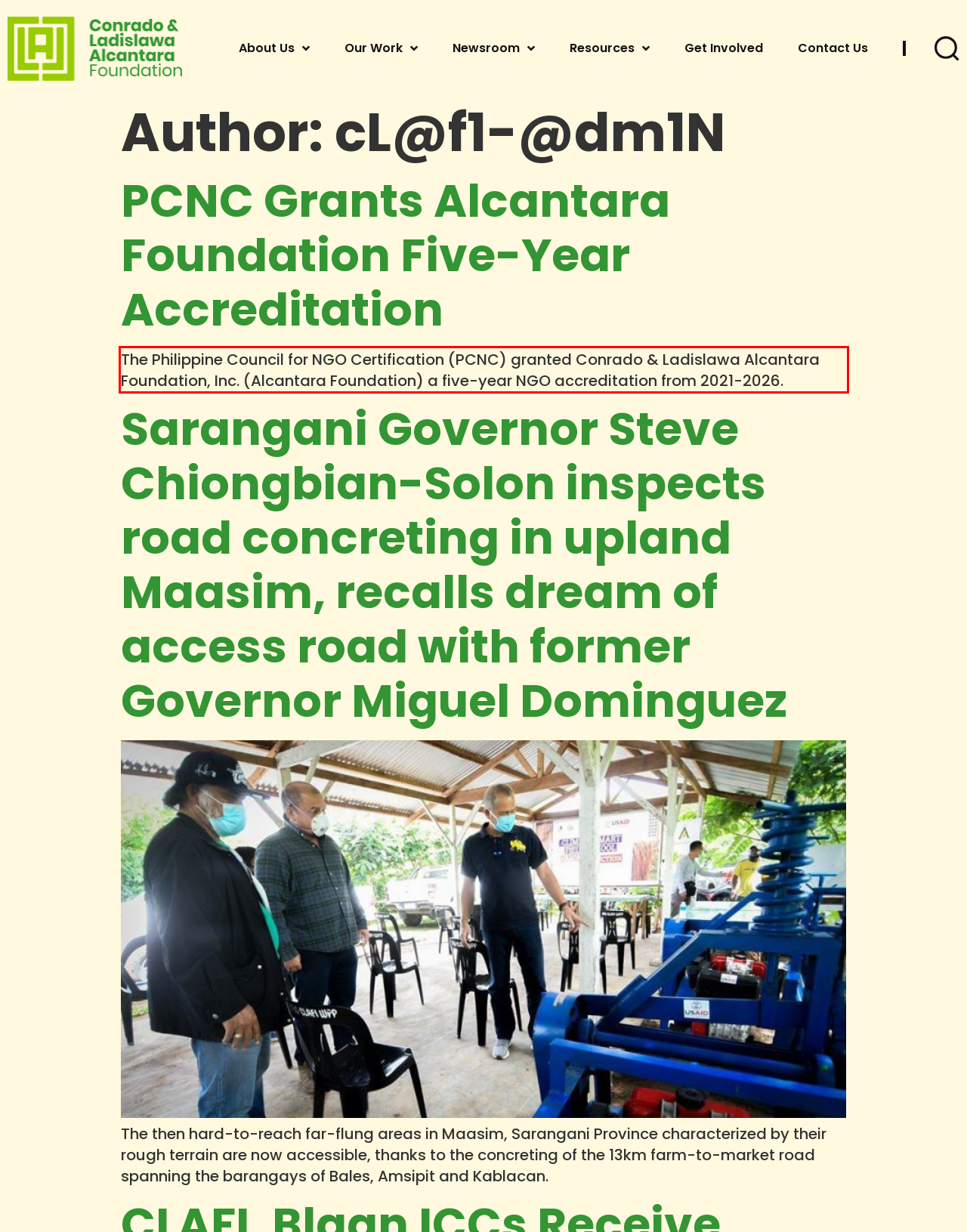With the given screenshot of a webpage, locate the red rectangle bounding box and extract the text content using OCR.

The Philippine Council for NGO Certification (PCNC) granted Conrado & Ladislawa Alcantara Foundation, Inc. (Alcantara Foundation) a five-year NGO accreditation from 2021-2026.